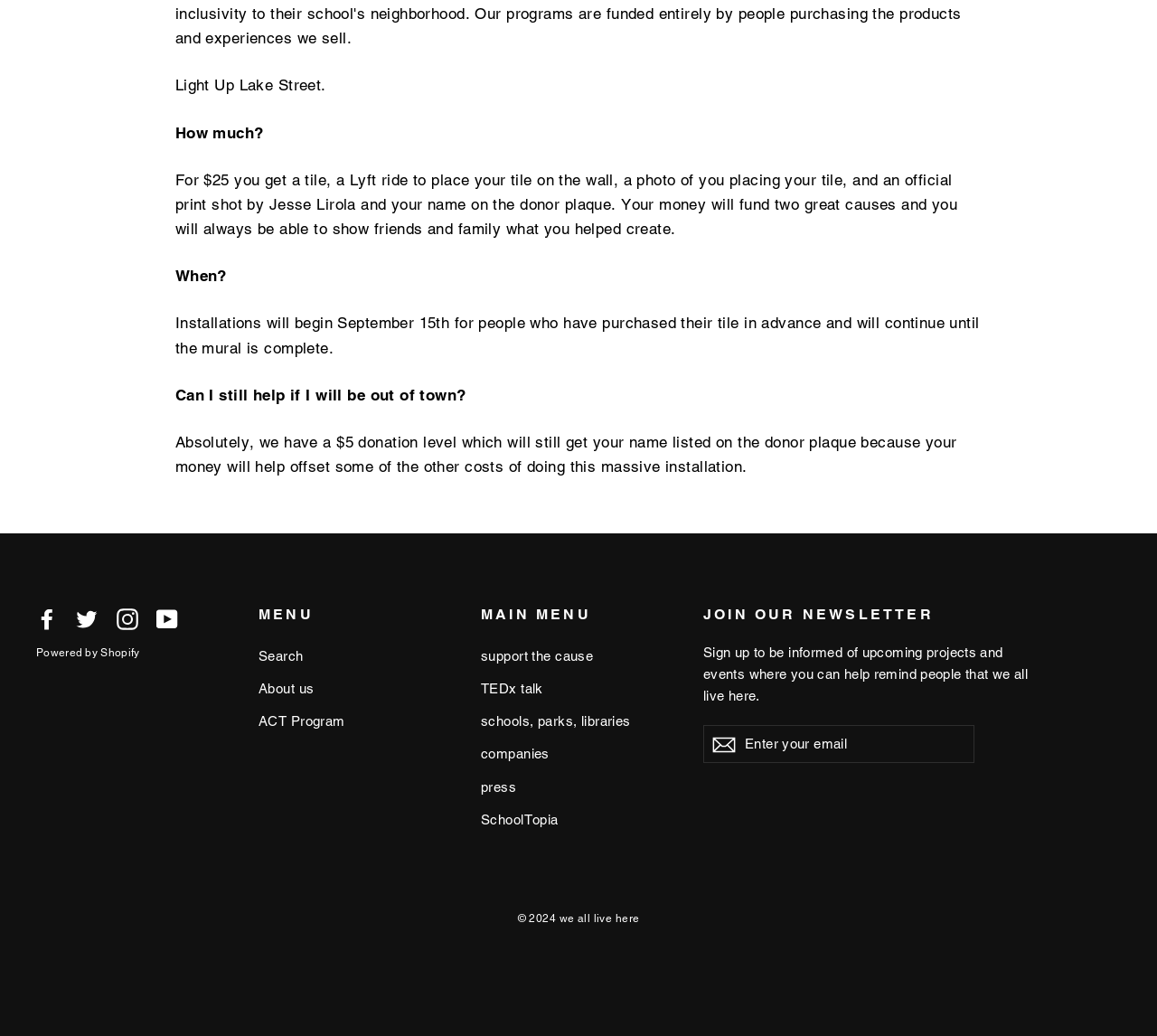Find and provide the bounding box coordinates for the UI element described here: "About us". The coordinates should be given as four float numbers between 0 and 1: [left, top, right, bottom].

[0.223, 0.651, 0.392, 0.679]